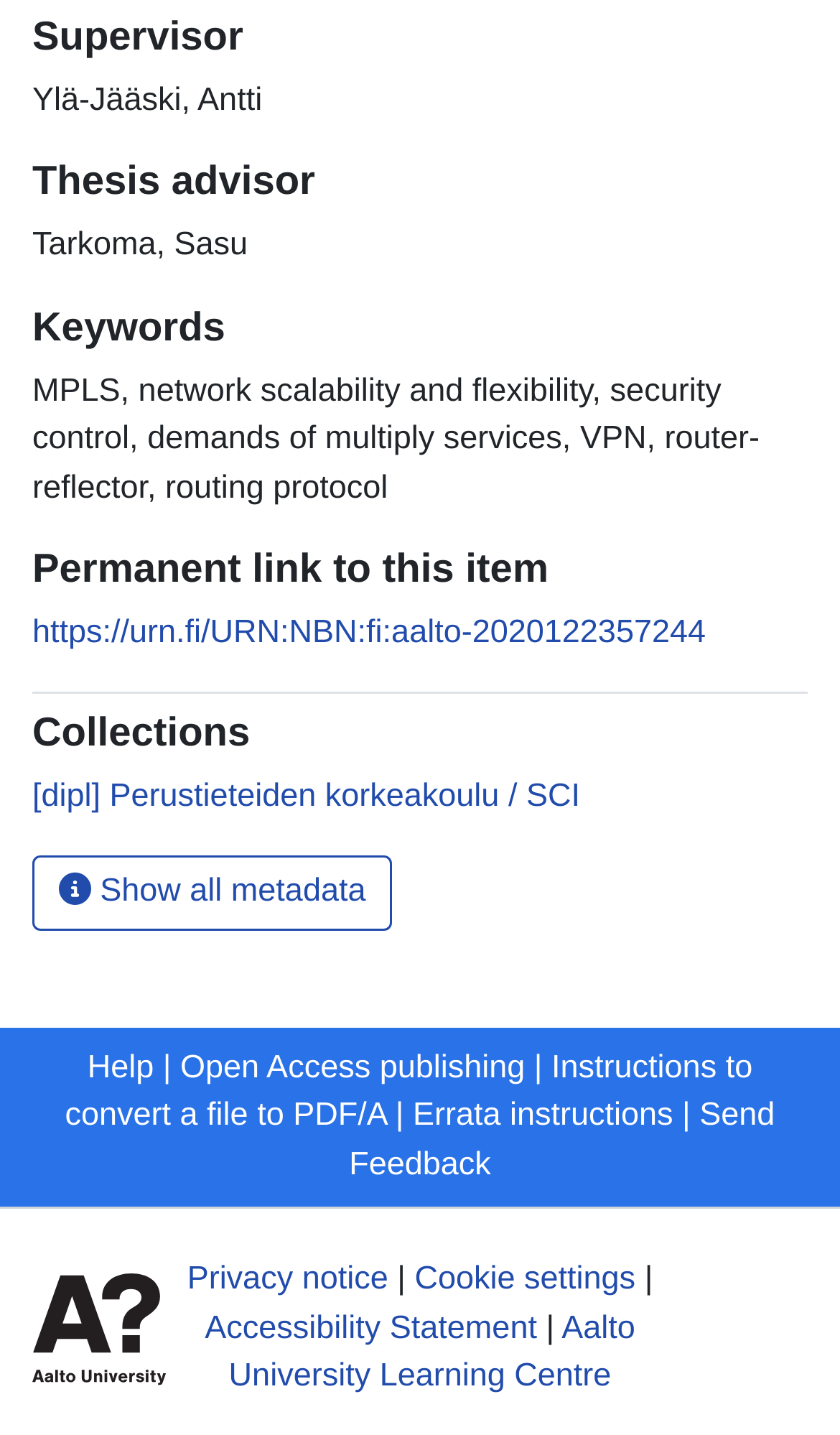Determine the bounding box coordinates of the clickable element to complete this instruction: "Visit the help page". Provide the coordinates in the format of four float numbers between 0 and 1, [left, top, right, bottom].

[0.104, 0.731, 0.183, 0.757]